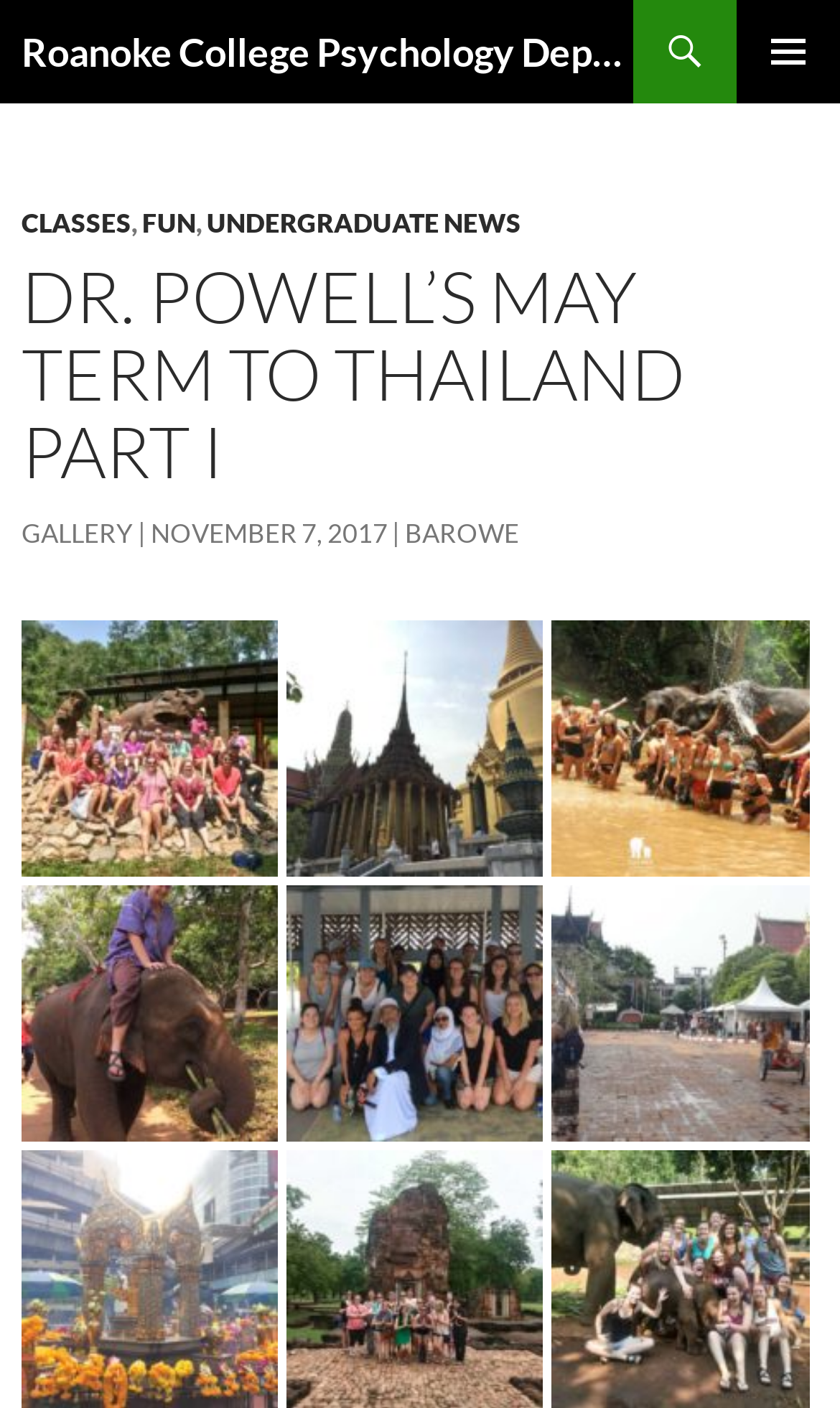Find the bounding box coordinates of the clickable area that will achieve the following instruction: "visit the CONTACT page".

None